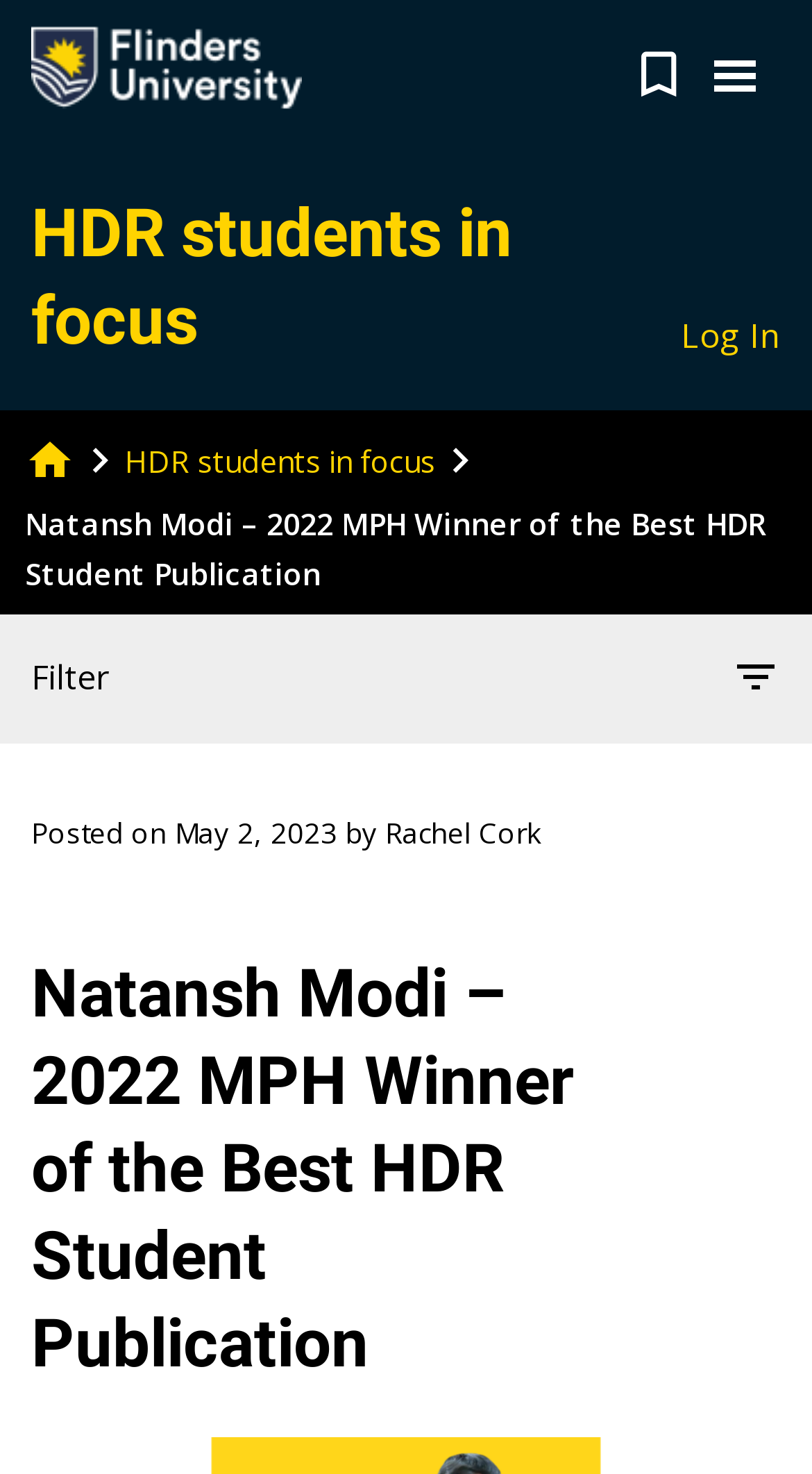Identify the bounding box coordinates for the UI element described as follows: "English". Ensure the coordinates are four float numbers between 0 and 1, formatted as [left, top, right, bottom].

None